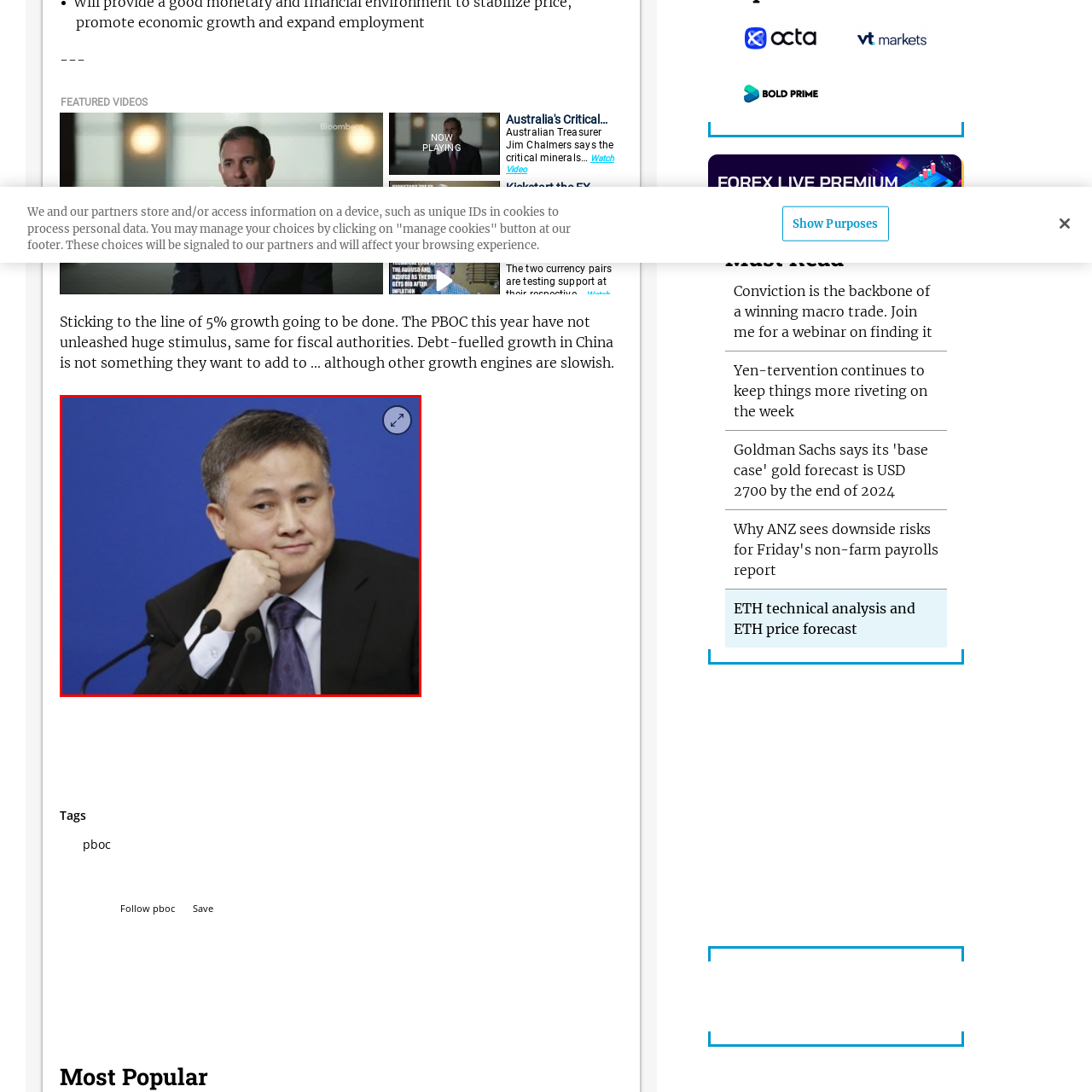Please provide a comprehensive caption for the image highlighted in the red box.

The image features Pan Gongsheng, the Governor of the People's Bank of China, seated with a contemplative expression. He is shown with his chin resting on his hand, conveying a moment of reflection or contemplation. Dressed in a formal black suit with a white shirt and a purple tie, he is positioned against a vibrant blue background, adding a professional and authoritative tone to the scene. The setting suggests a press conference or financial briefing, indicative of his role as a key figure in China's economic policy discussions.